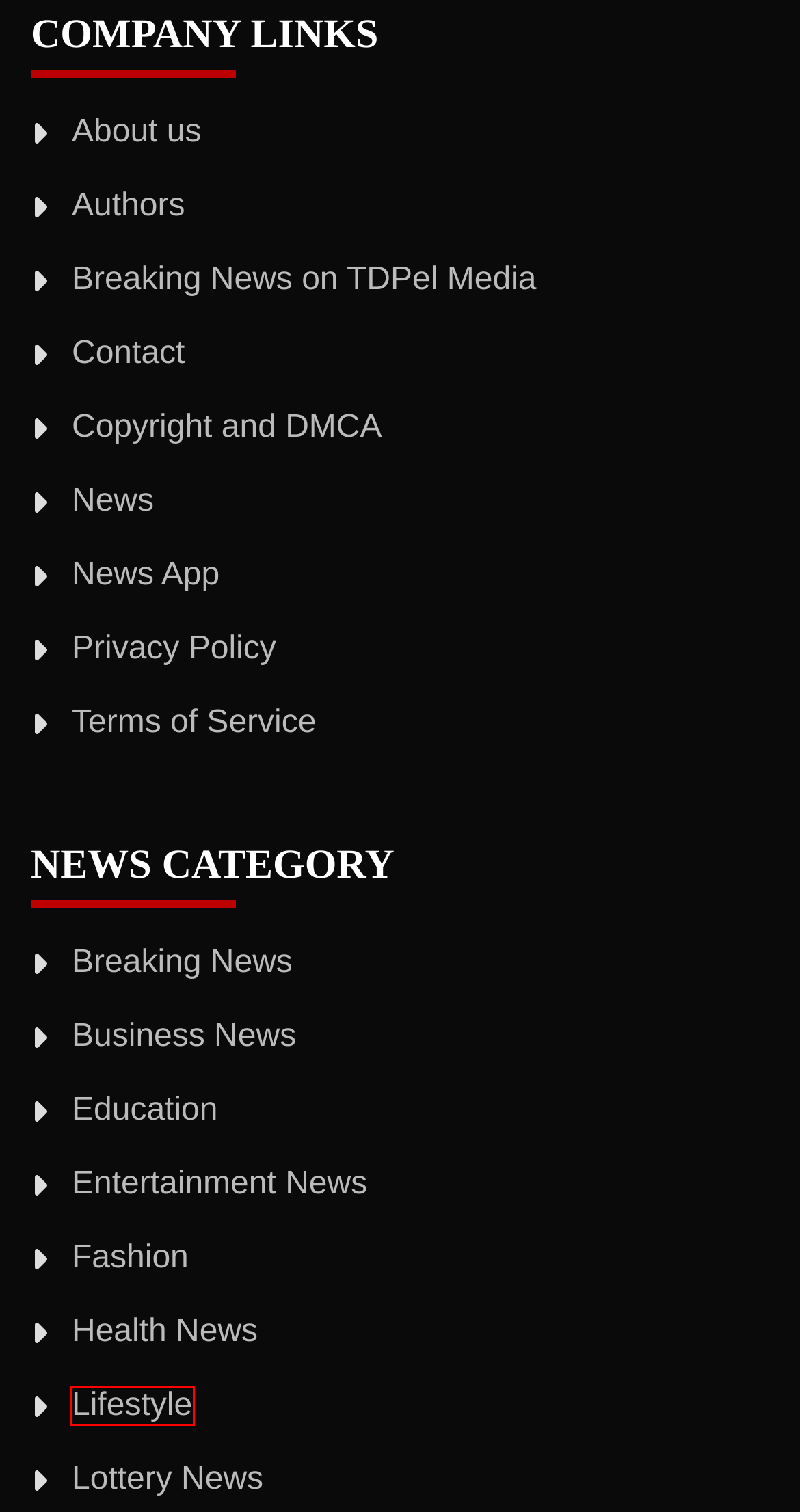Examine the webpage screenshot and identify the UI element enclosed in the red bounding box. Pick the webpage description that most accurately matches the new webpage after clicking the selected element. Here are the candidates:
A. Business News - TDPel Media
B. Terms Of Service - TDPel Media
C. Lifestyle - TDPel Media
D. Health News - TDPel Media
E. Privacy Policy - TDPel Media
F. Copyright And DMCA - TDPel Media
G. Breaking News - TDPel Media
H. Education - TDPel Media

C